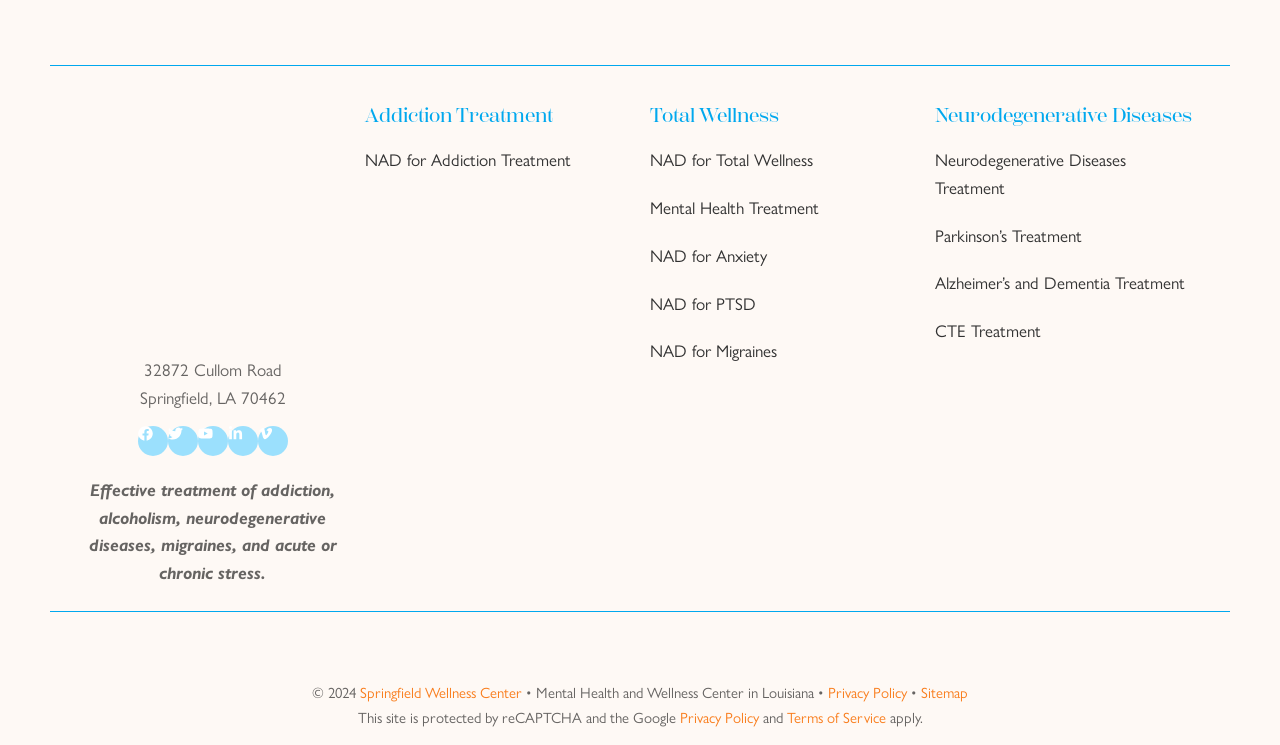Please identify the coordinates of the bounding box that should be clicked to fulfill this instruction: "search for business schools".

None